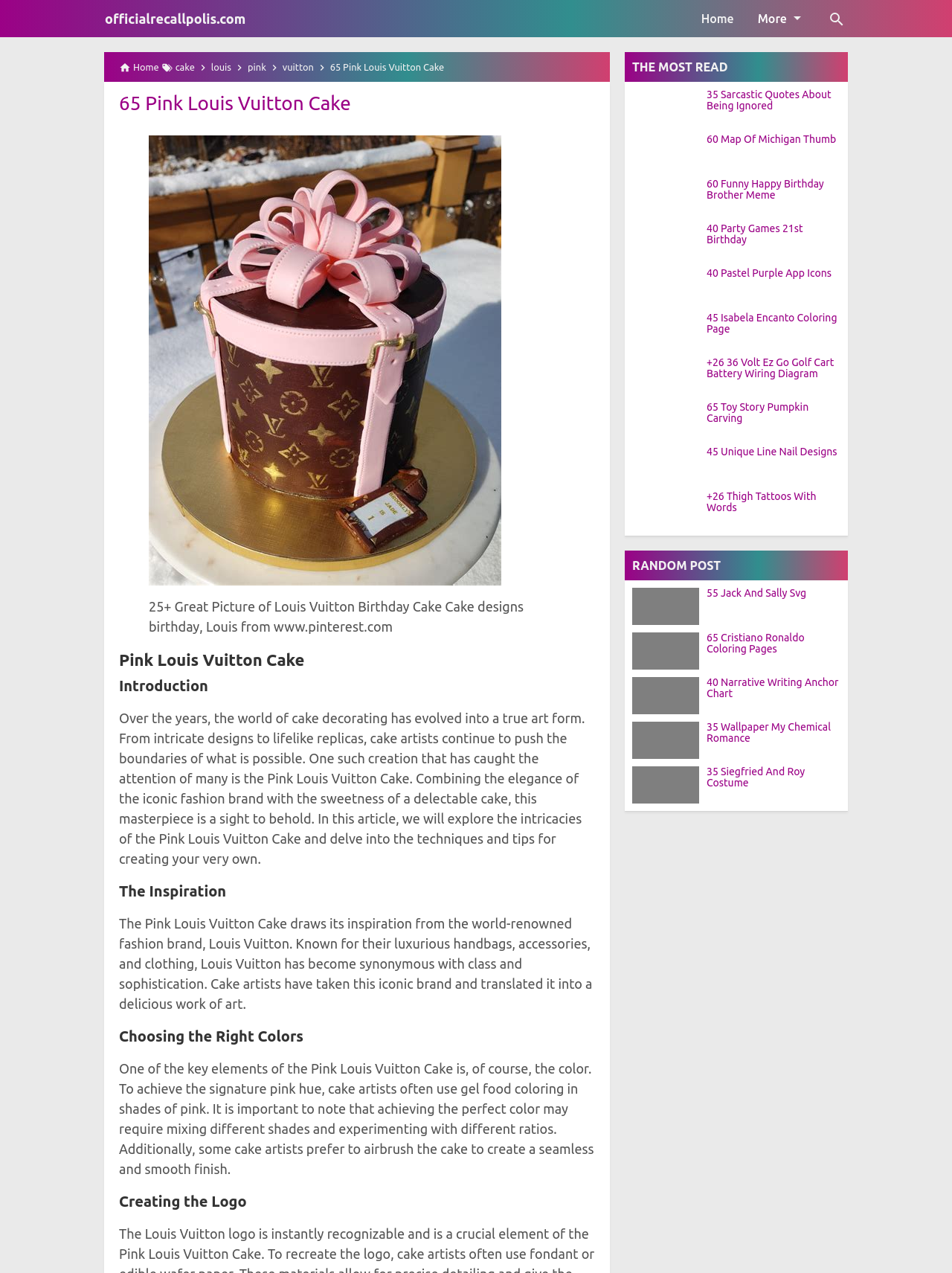Identify the bounding box coordinates for the region of the element that should be clicked to carry out the instruction: "check the 'RANDOM POST' section". The bounding box coordinates should be four float numbers between 0 and 1, i.e., [left, top, right, bottom].

[0.656, 0.432, 0.891, 0.456]